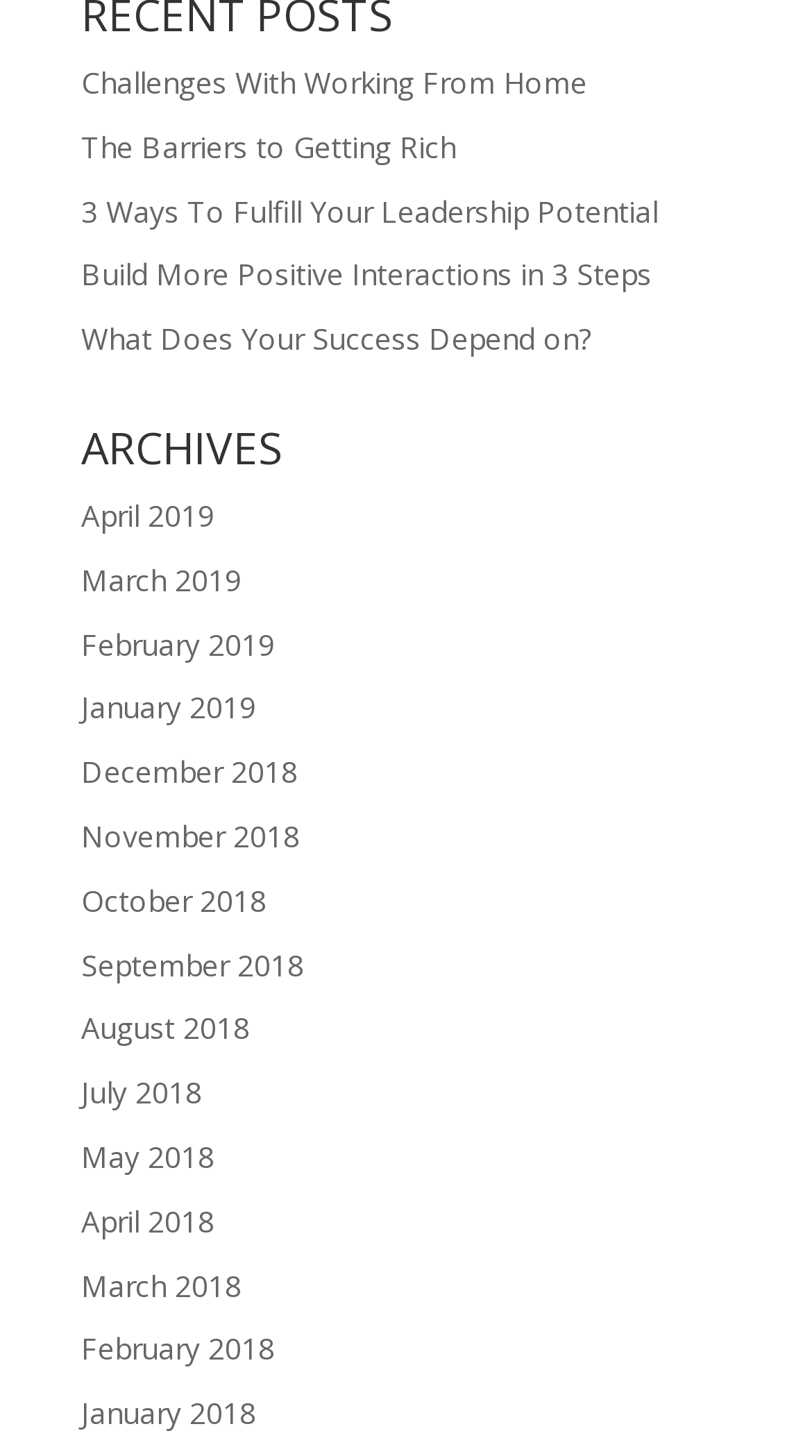Determine the bounding box coordinates of the clickable element to complete this instruction: "Read the article about challenges with working from home". Provide the coordinates in the format of four float numbers between 0 and 1, [left, top, right, bottom].

[0.1, 0.043, 0.723, 0.07]